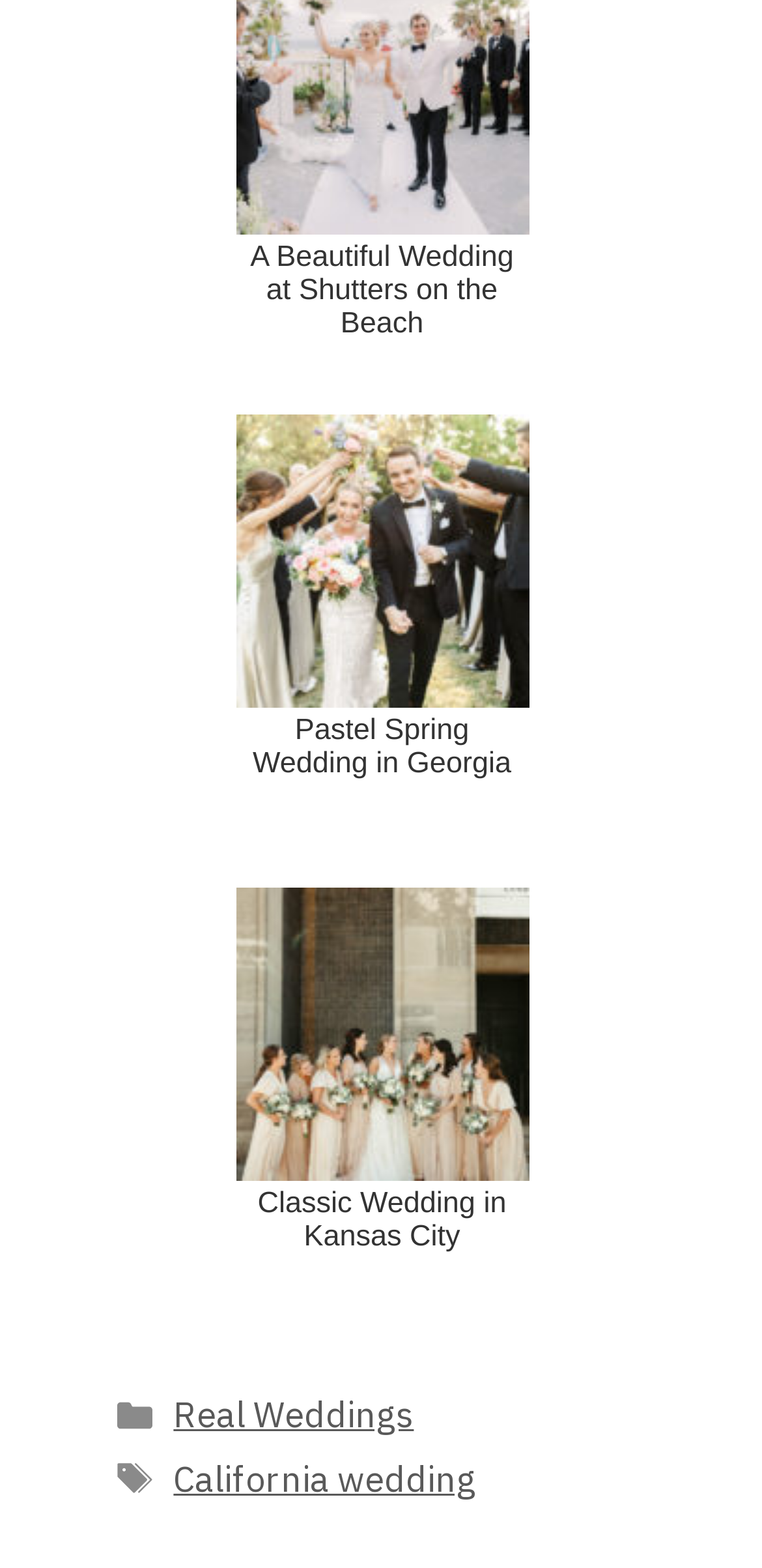Answer the question briefly using a single word or phrase: 
How many static text elements are in the footer?

2